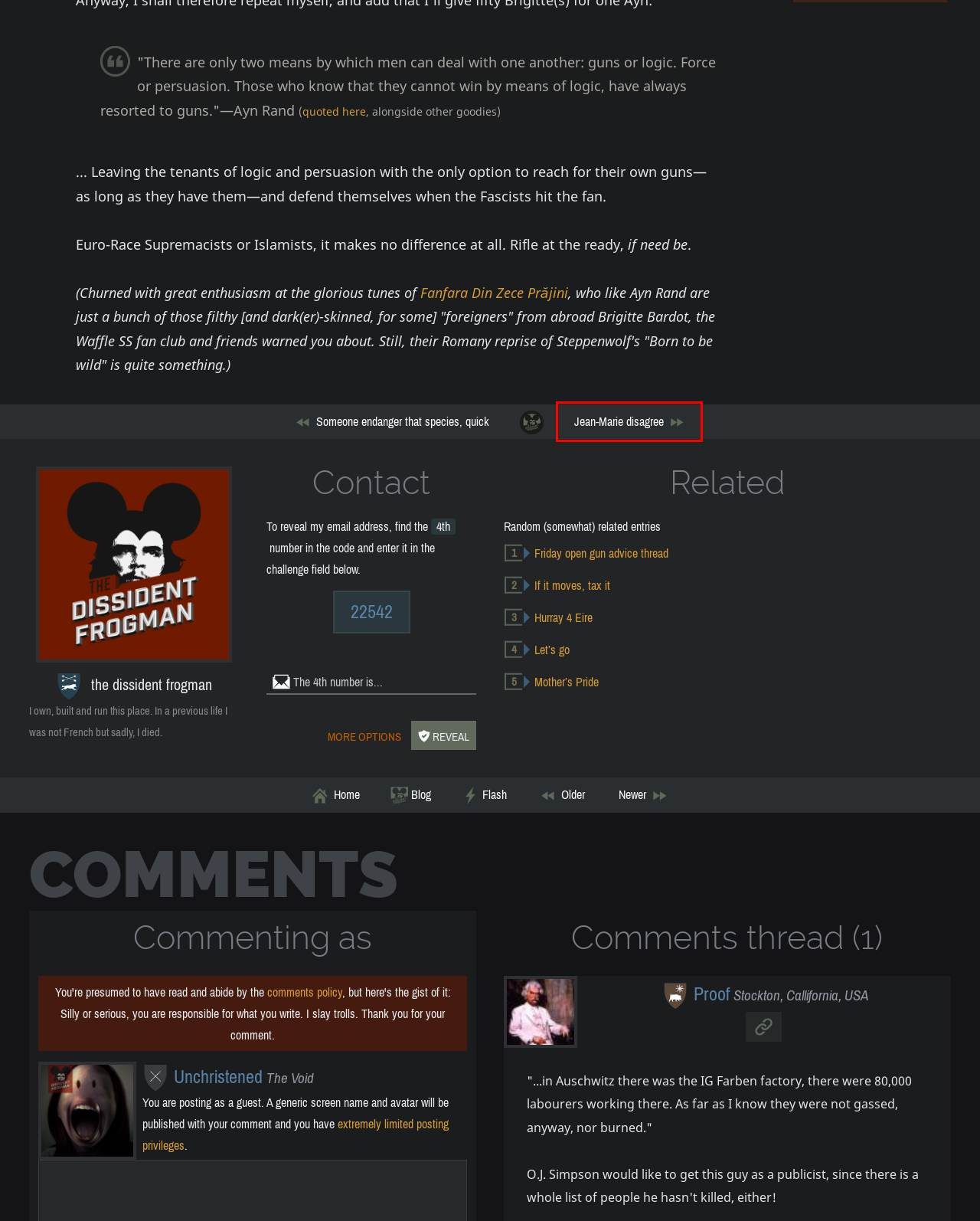Examine the screenshot of the webpage, which has a red bounding box around a UI element. Select the webpage description that best fits the new webpage after the element inside the red bounding box is clicked. Here are the choices:
A. Hurray 4 Eire   | the dissident frogman
B. Jean-Marie disagree   | the dissident frogman
C. Comment from Proof on The Pen, The Sword, etc | the dissident frogman
D. Mother's Pride   | the dissident frogman
E. Friday open gun advice thread   | the dissident frogman
F. Comments policy | the dissident frogman
G. Flashposts index   | the dissident frogman
H. Let's go   | the dissident frogman

B